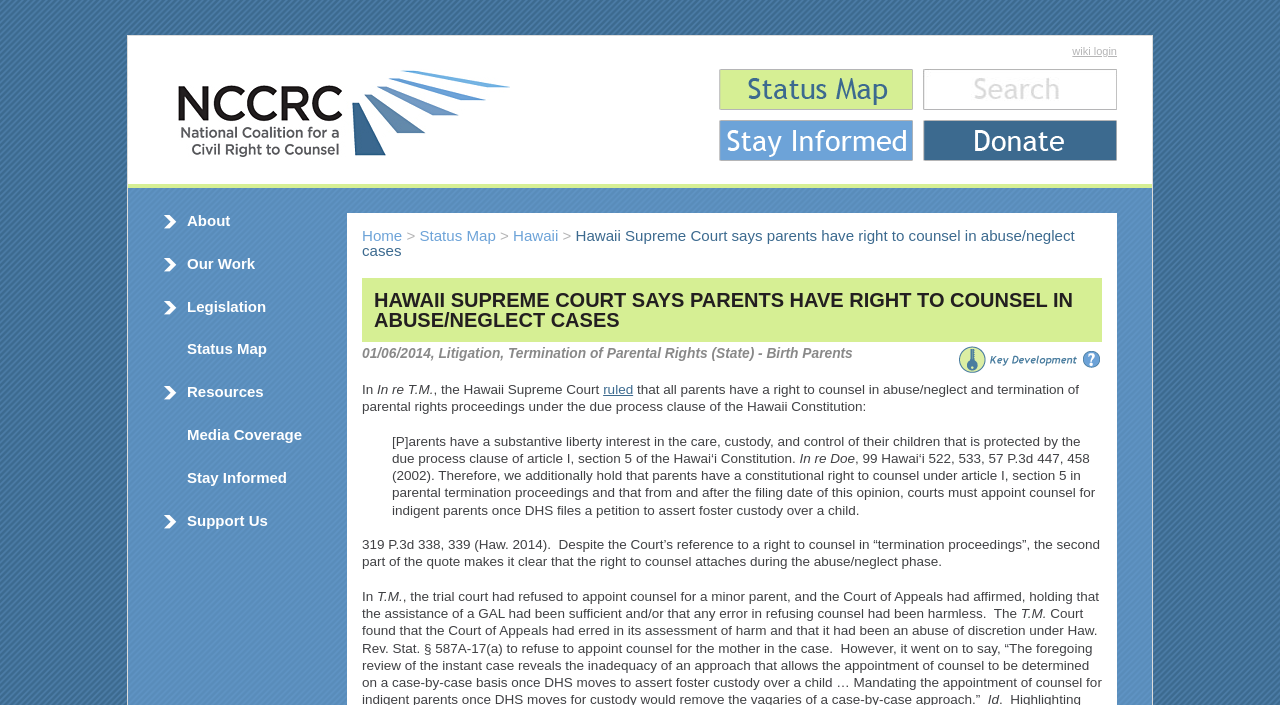What is the text of the webpage's headline?

HAWAII SUPREME COURT SAYS PARENTS HAVE RIGHT TO COUNSEL IN ABUSE/NEGLECT CASES